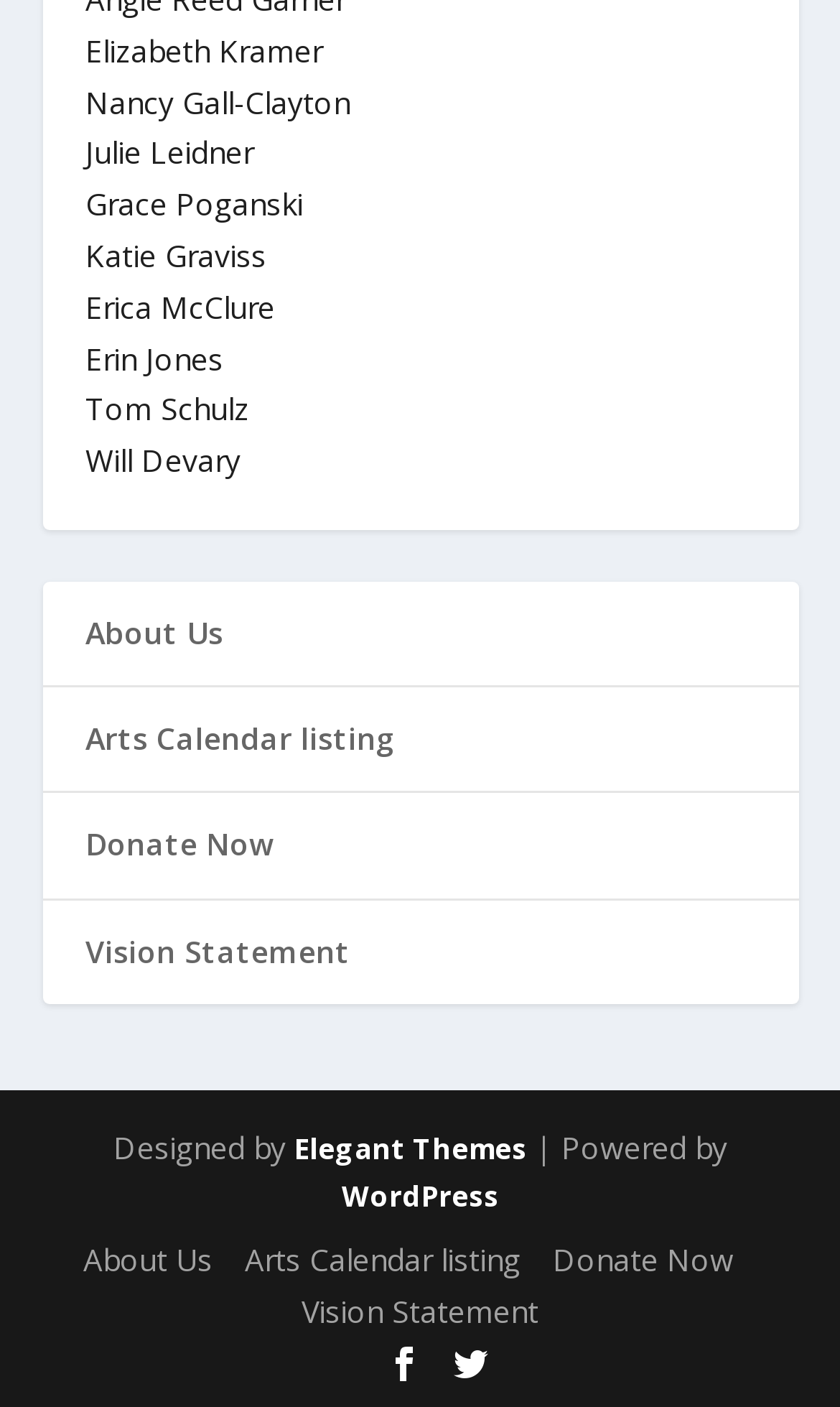How many links are there on the webpage?
Based on the image, answer the question with a single word or brief phrase.

12